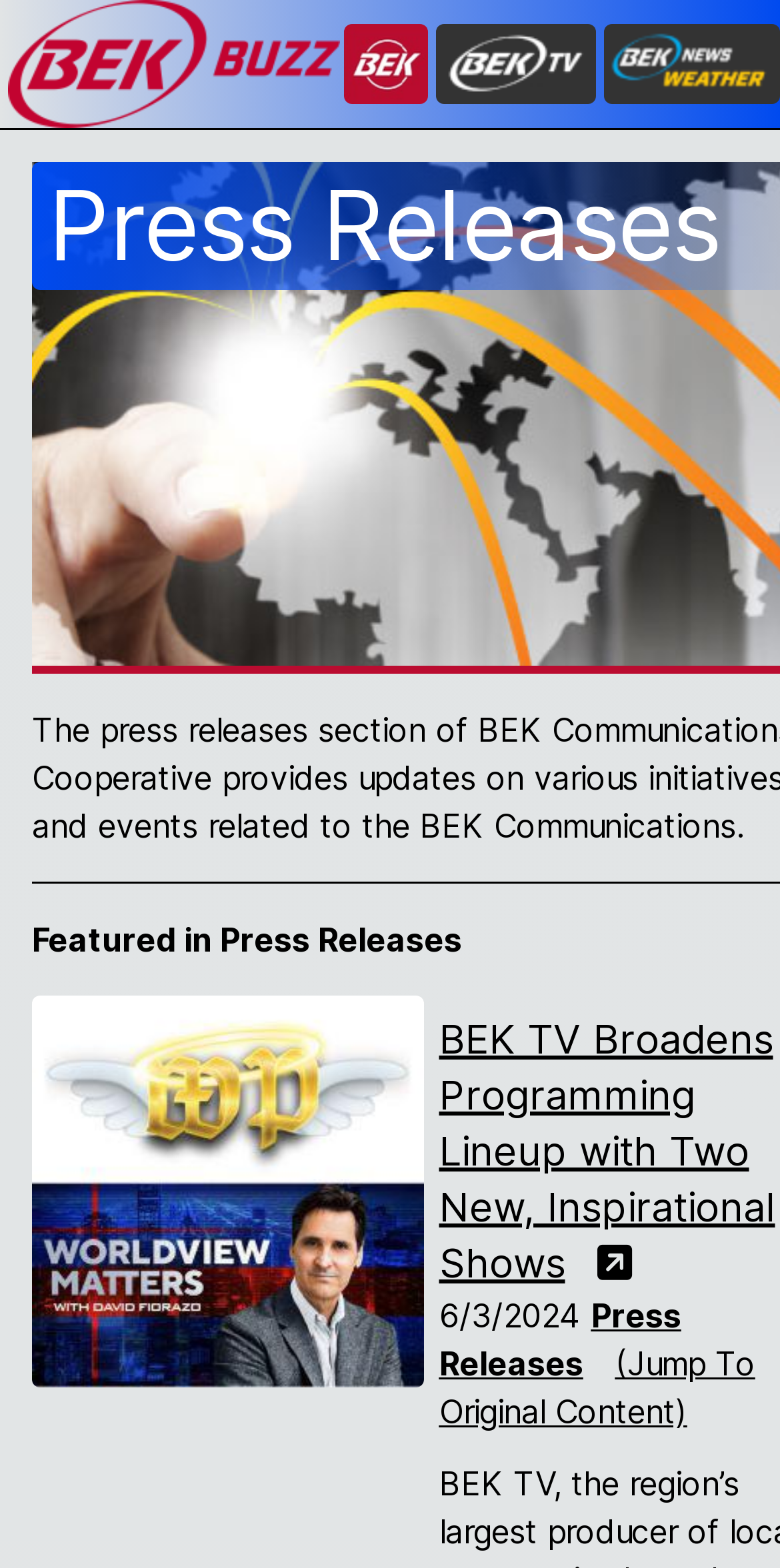Find the bounding box coordinates for the area that should be clicked to accomplish the instruction: "check the date of the latest post".

[0.563, 0.826, 0.745, 0.852]